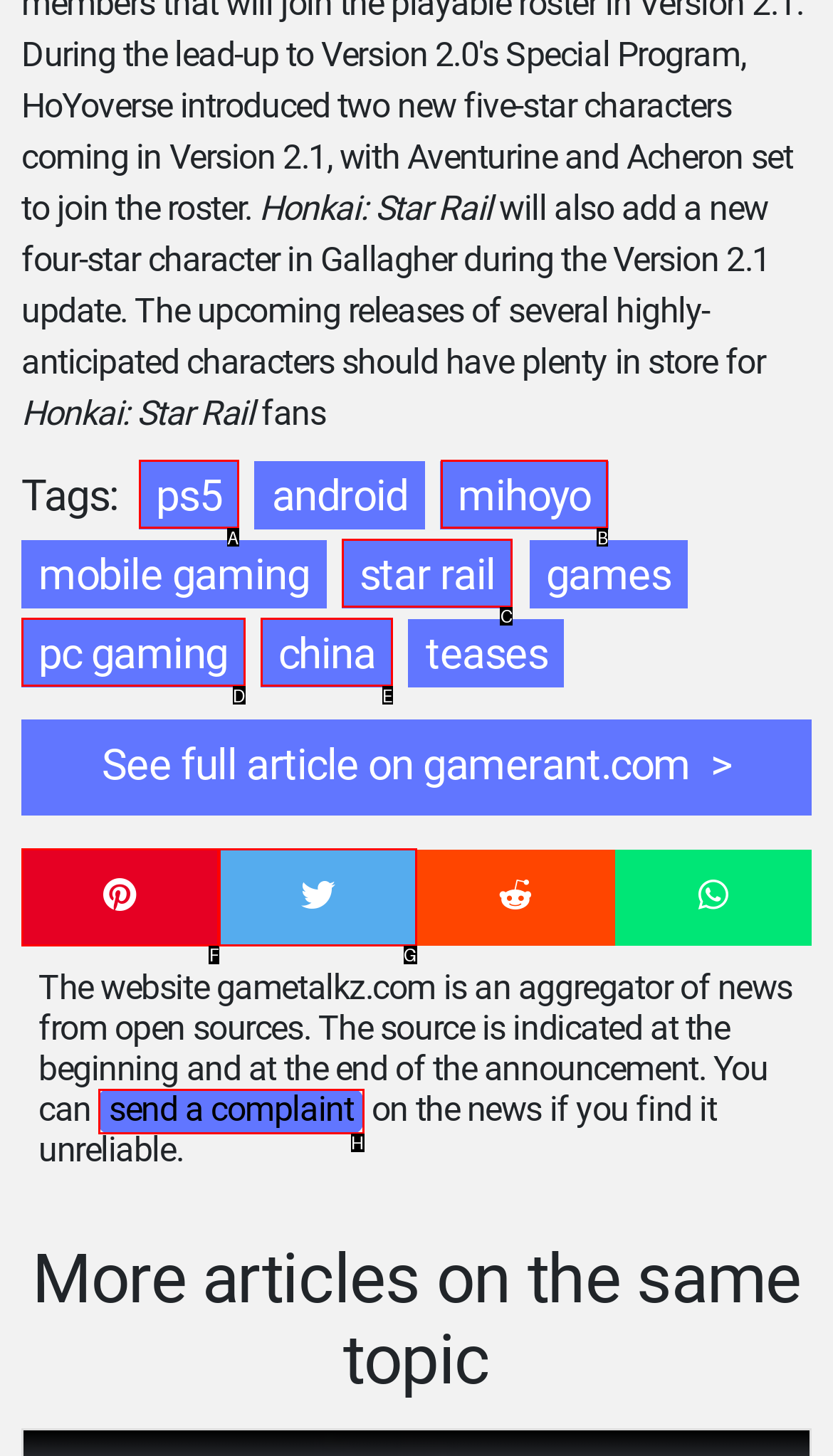Tell me which one HTML element I should click to complete the following instruction: Click on the star rail link
Answer with the option's letter from the given choices directly.

C